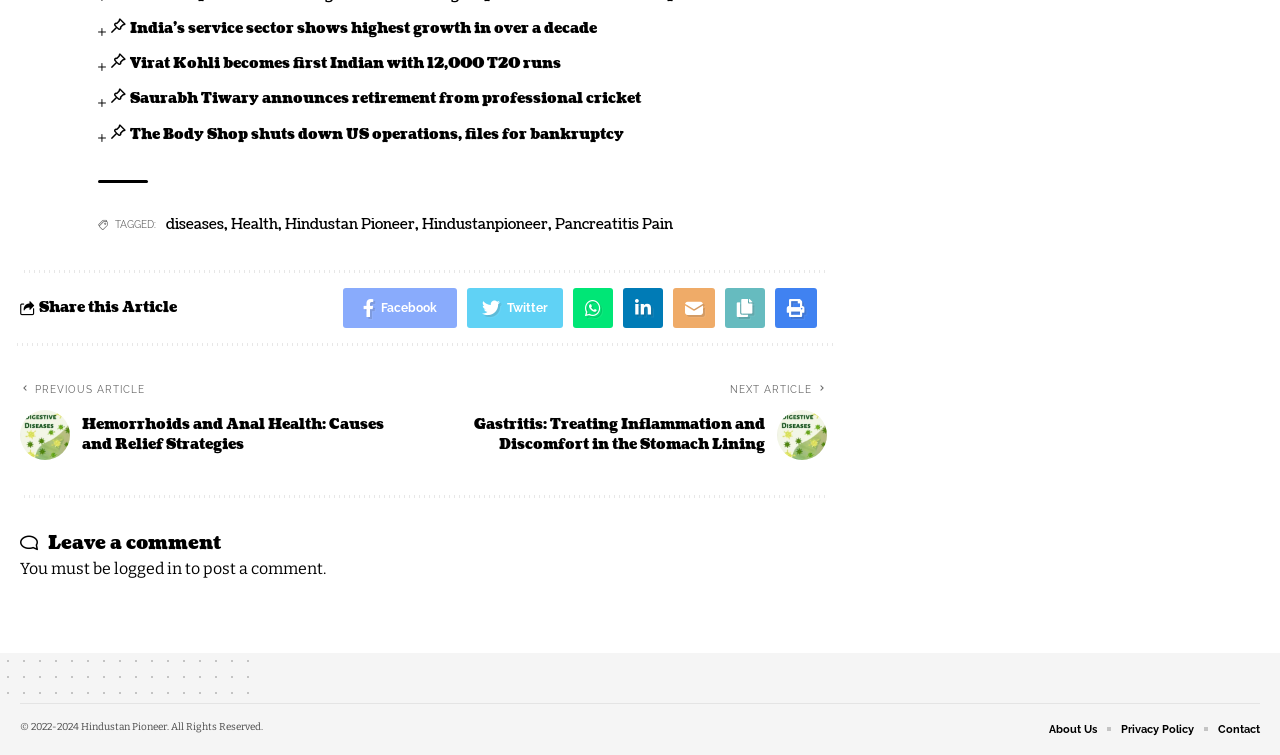Find the bounding box coordinates for the element that must be clicked to complete the instruction: "View point of interest: Aqueduct". The coordinates should be four float numbers between 0 and 1, indicated as [left, top, right, bottom].

None